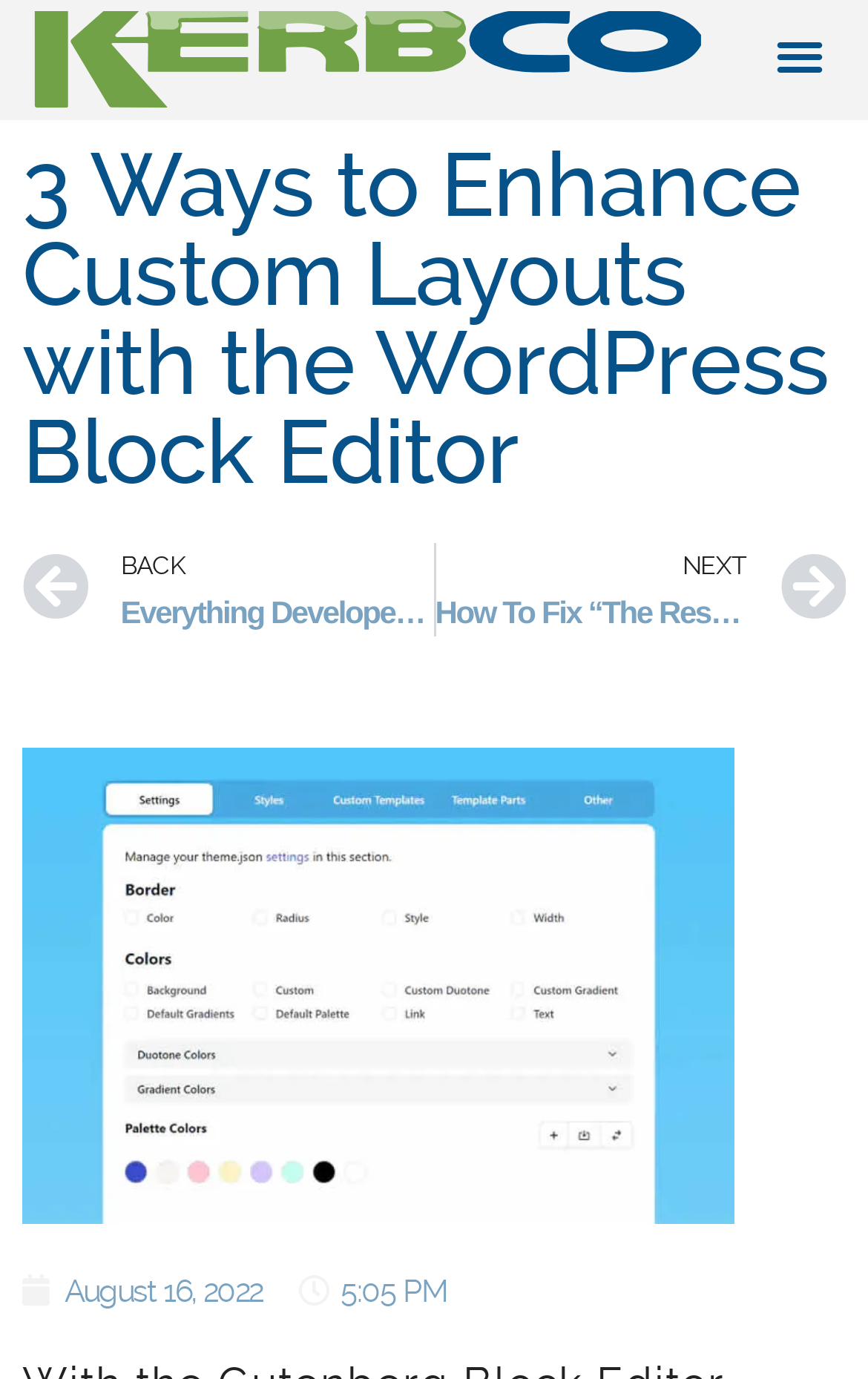What is the time of the article?
Look at the screenshot and respond with one word or a short phrase.

5:05 PM